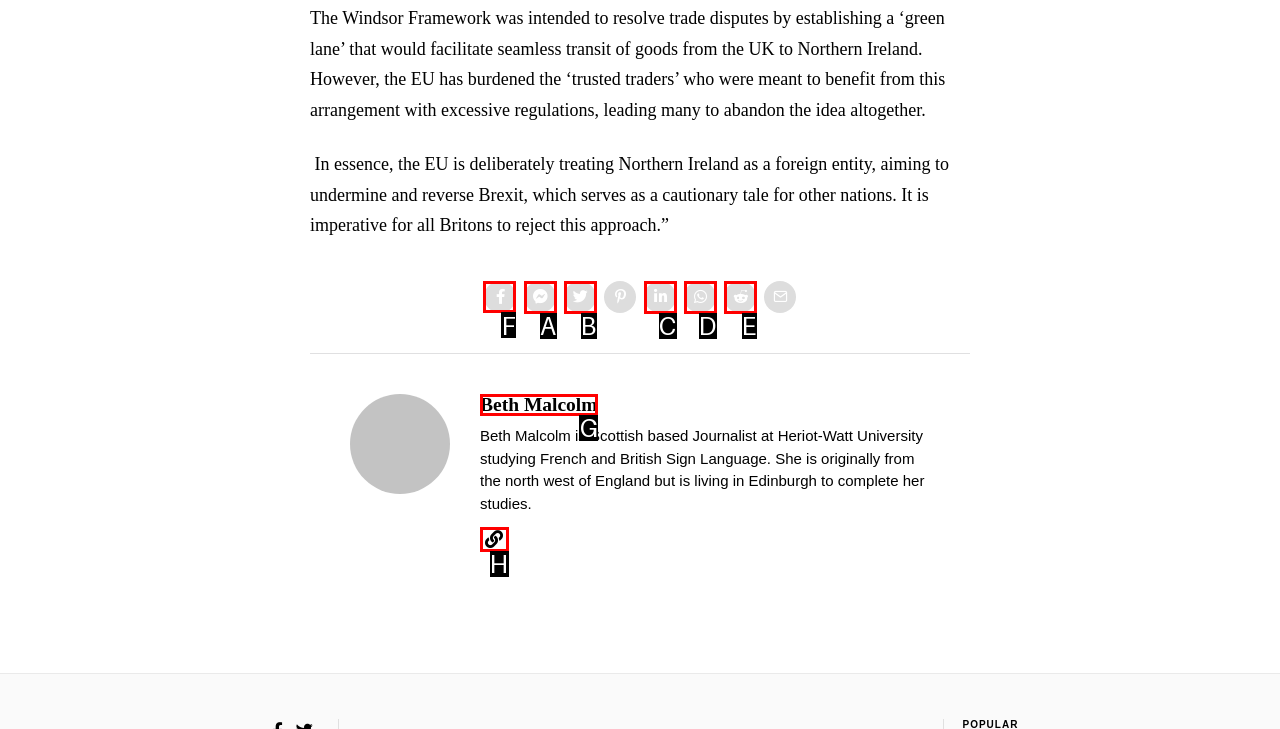Indicate the letter of the UI element that should be clicked to accomplish the task: Click the Facebook icon. Answer with the letter only.

F